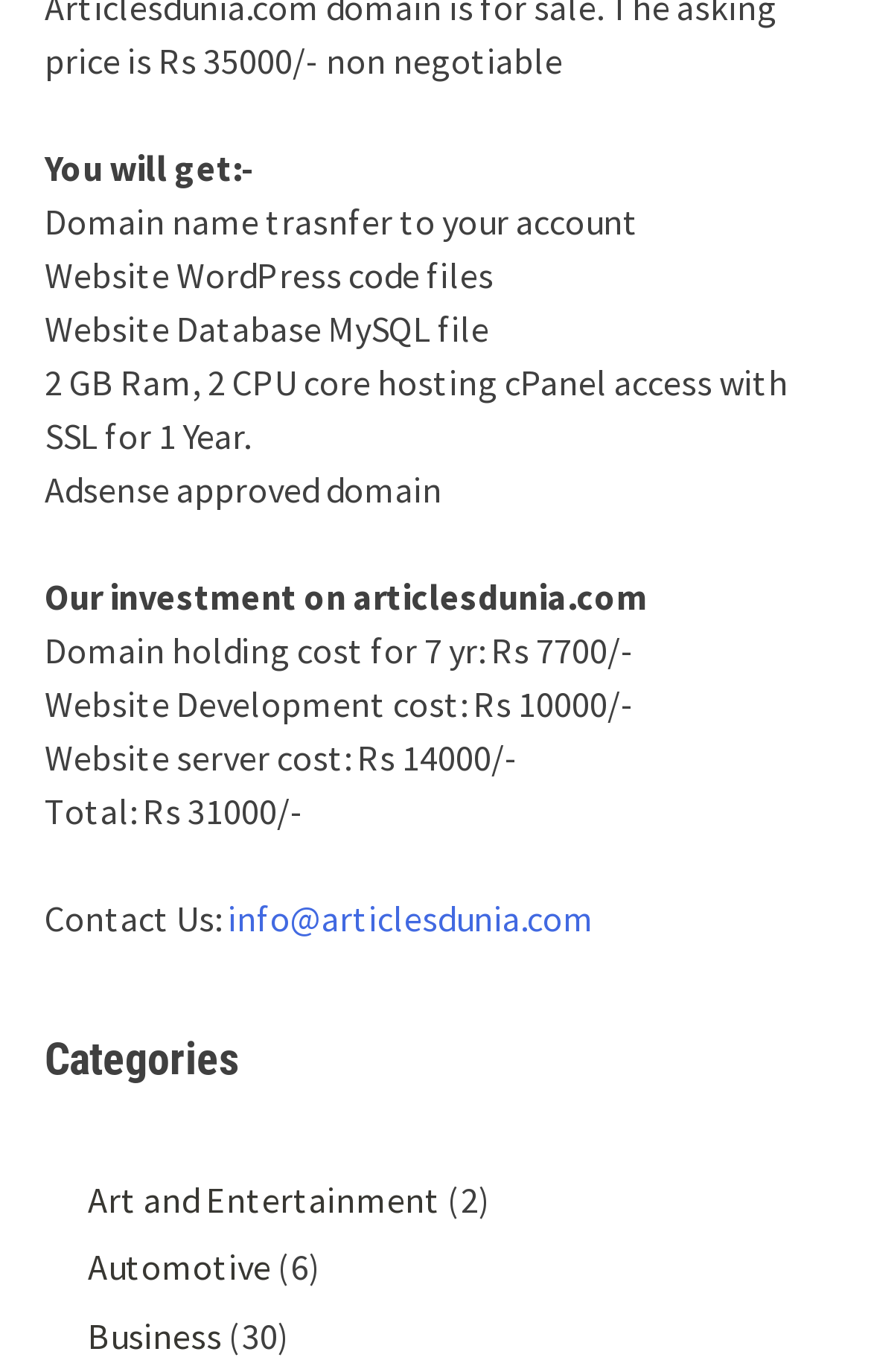How many categories are listed on the webpage?
Answer briefly with a single word or phrase based on the image.

At least 3